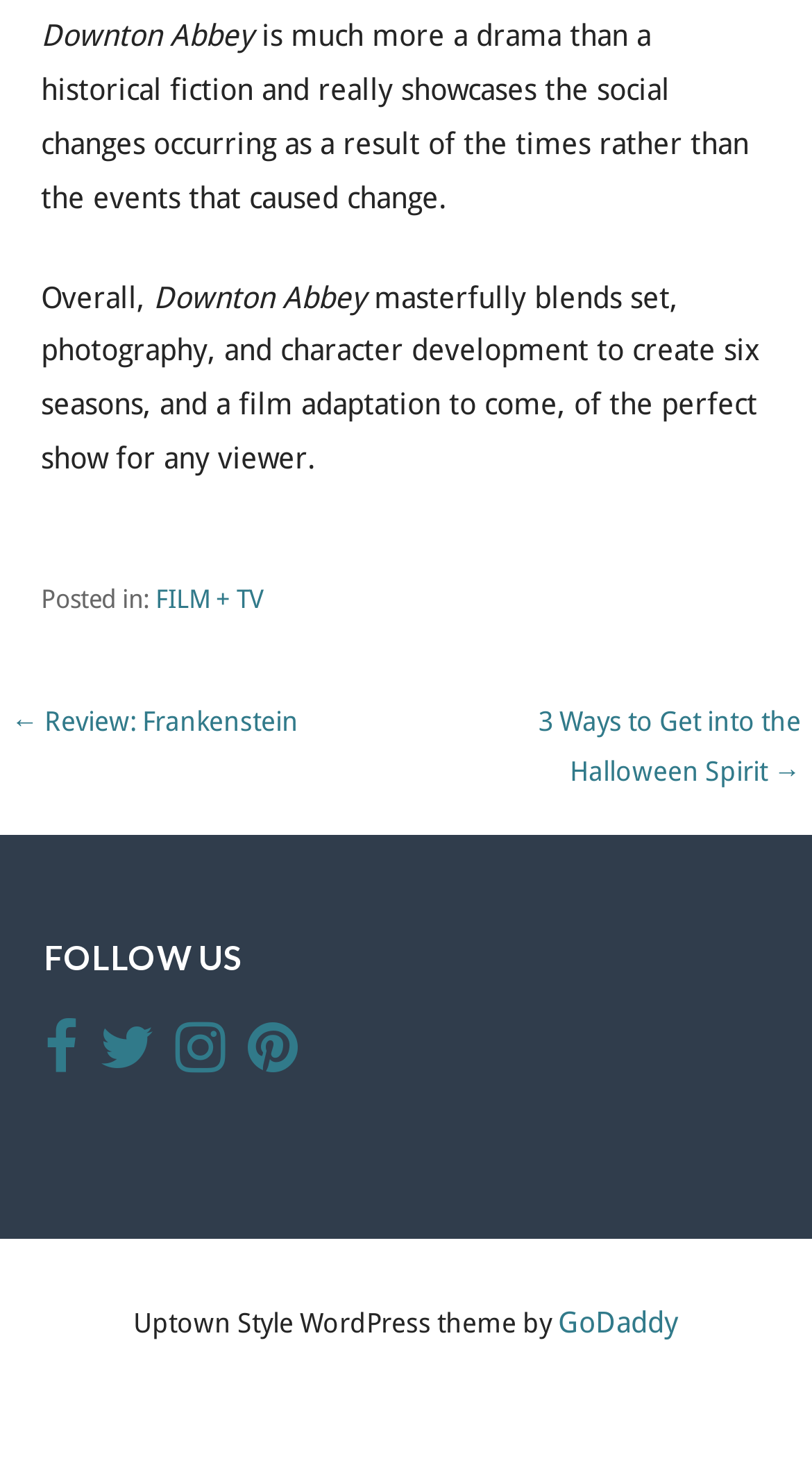Determine the bounding box coordinates of the element that should be clicked to execute the following command: "Follow on Facebook".

[0.055, 0.707, 0.096, 0.729]